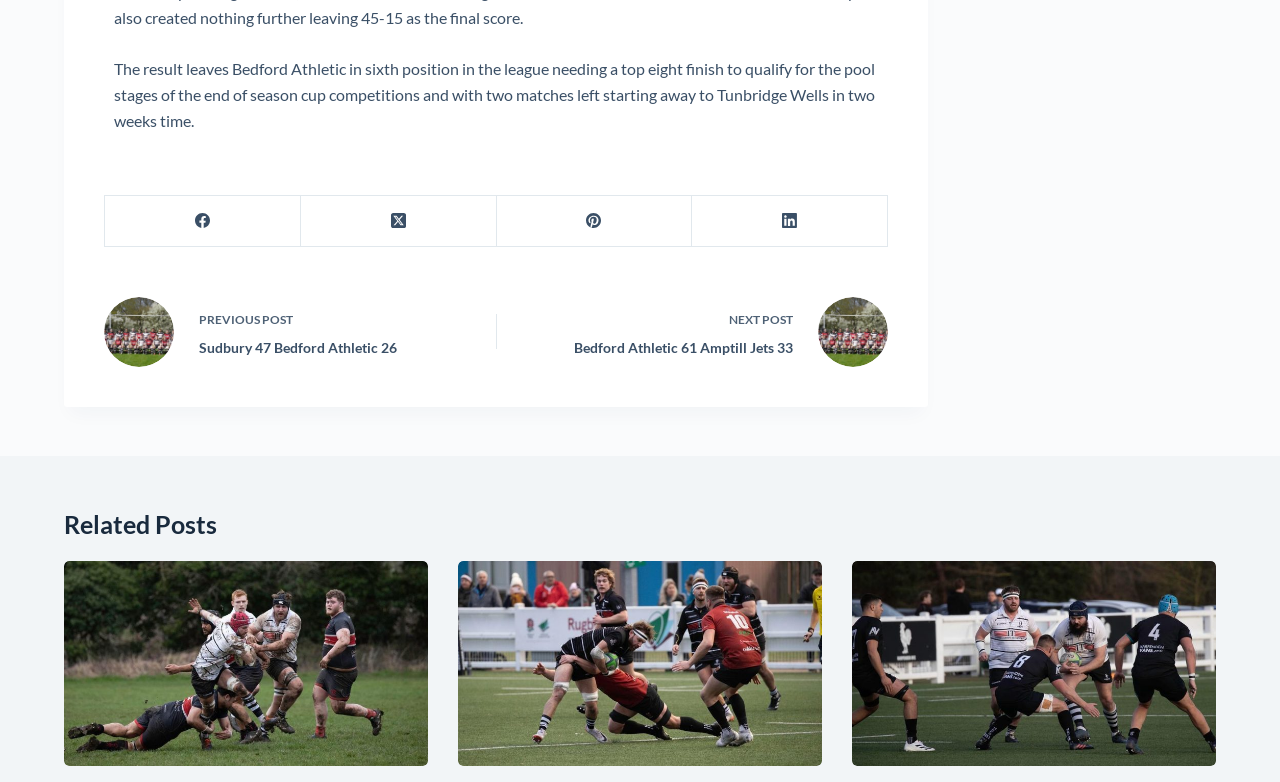Locate the UI element described by aria-label="Facebook" and provide its bounding box coordinates. Use the format (top-left x, top-left y, bottom-right x, bottom-right y) with all values as floating point numbers between 0 and 1.

[0.082, 0.25, 0.235, 0.316]